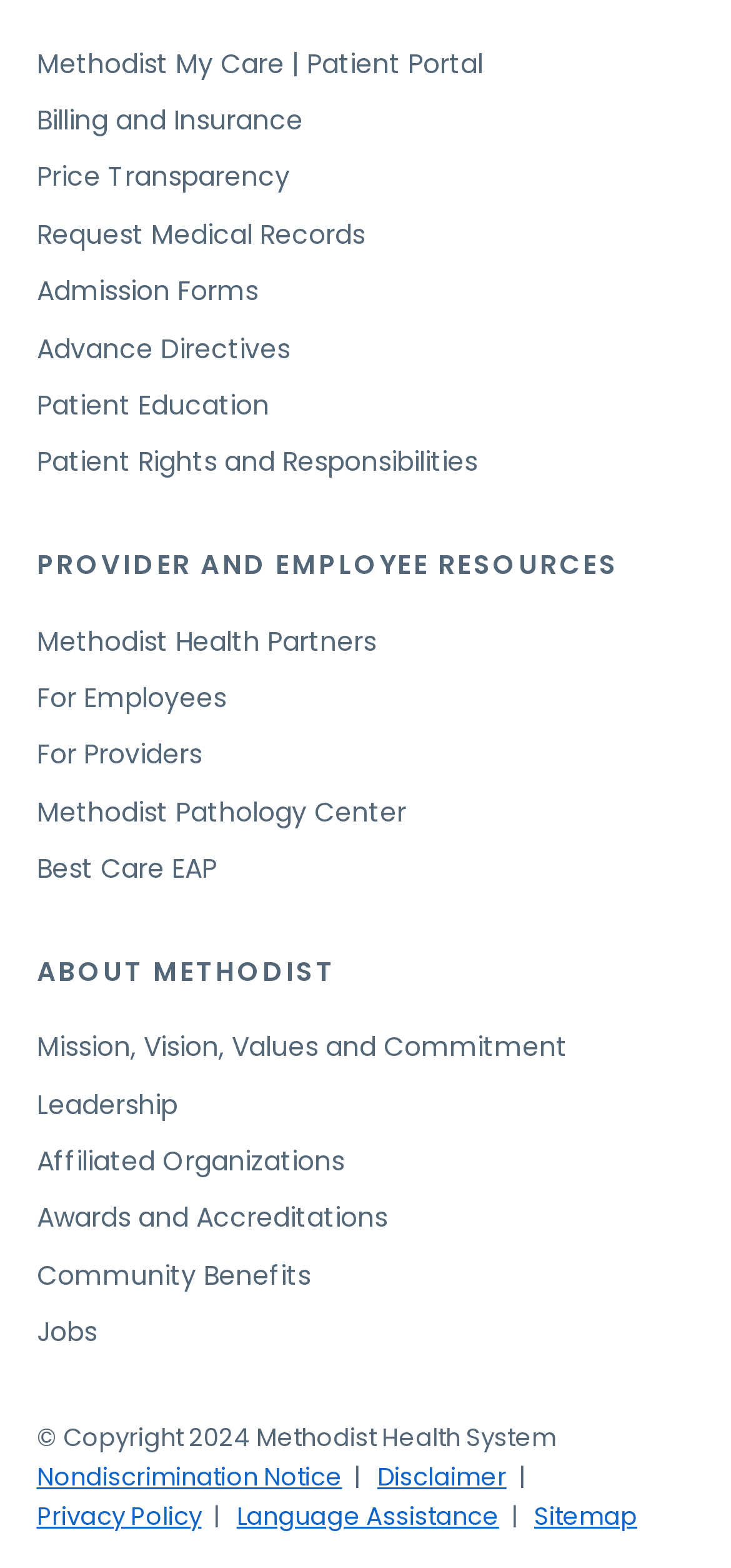Locate the bounding box coordinates of the clickable element to fulfill the following instruction: "Access patient portal". Provide the coordinates as four float numbers between 0 and 1 in the format [left, top, right, bottom].

[0.05, 0.028, 0.66, 0.052]